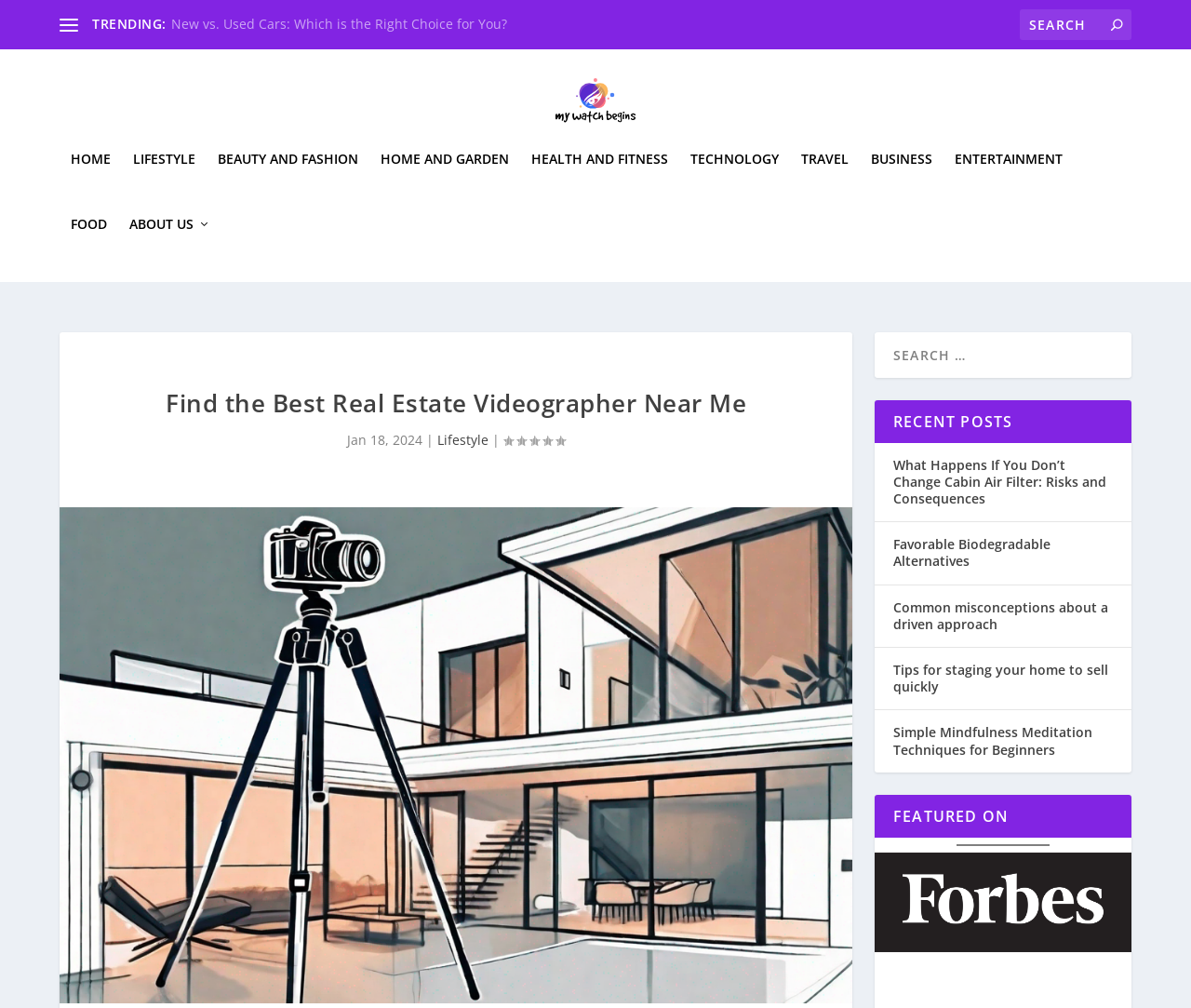Look at the image and answer the question in detail:
How many categories are listed in the top navigation menu?

By counting the number of links in the top navigation menu, it can be determined that there are 9 categories listed, including HOME, LIFESTYLE, BEAUTY AND FASHION, and others.